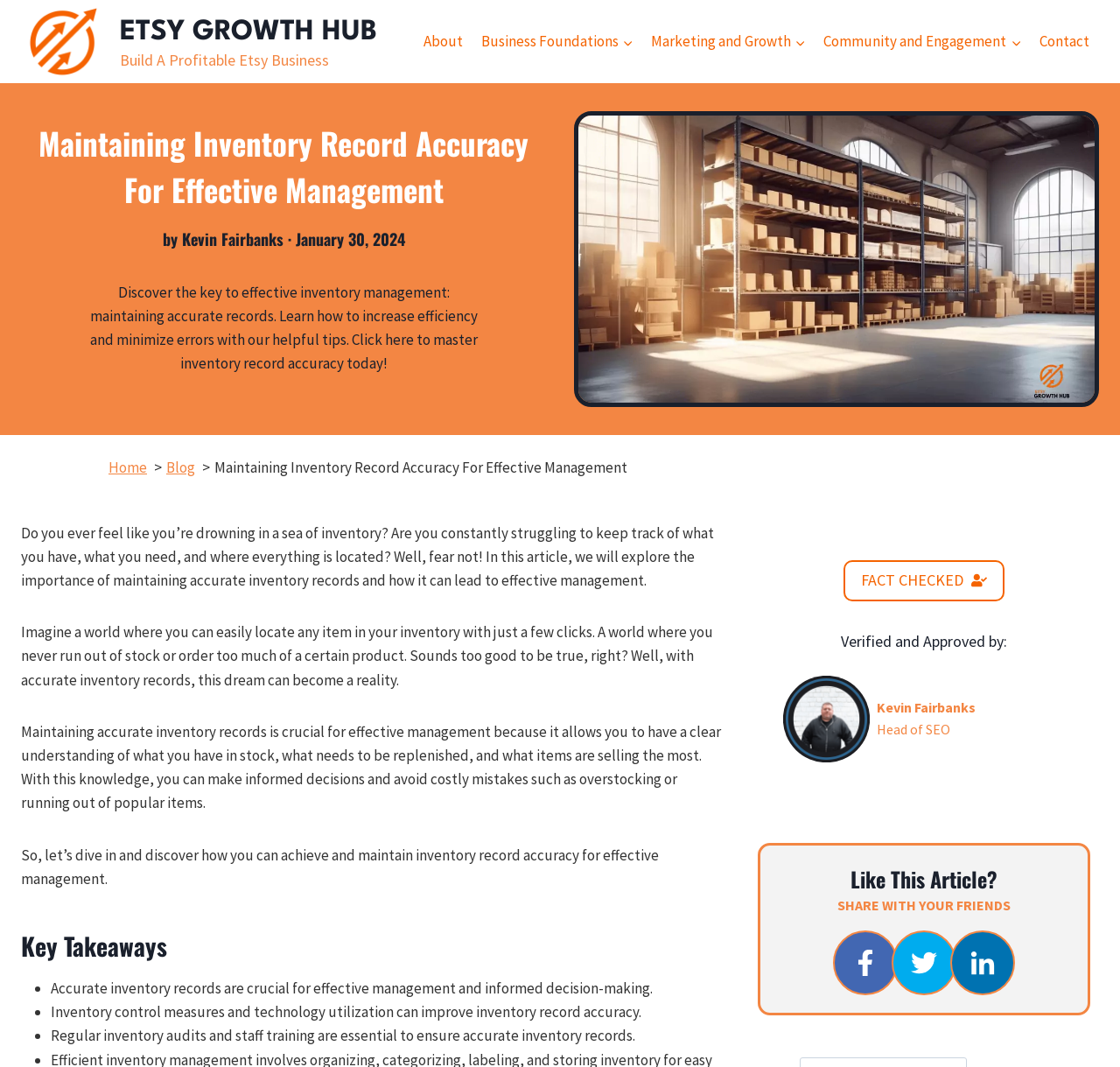From the image, can you give a detailed response to the question below:
What is the name of the author of the article?

The name of the author of the article is Kevin Fairbanks, which is mentioned at the bottom of the webpage along with his title 'Head of SEO'.